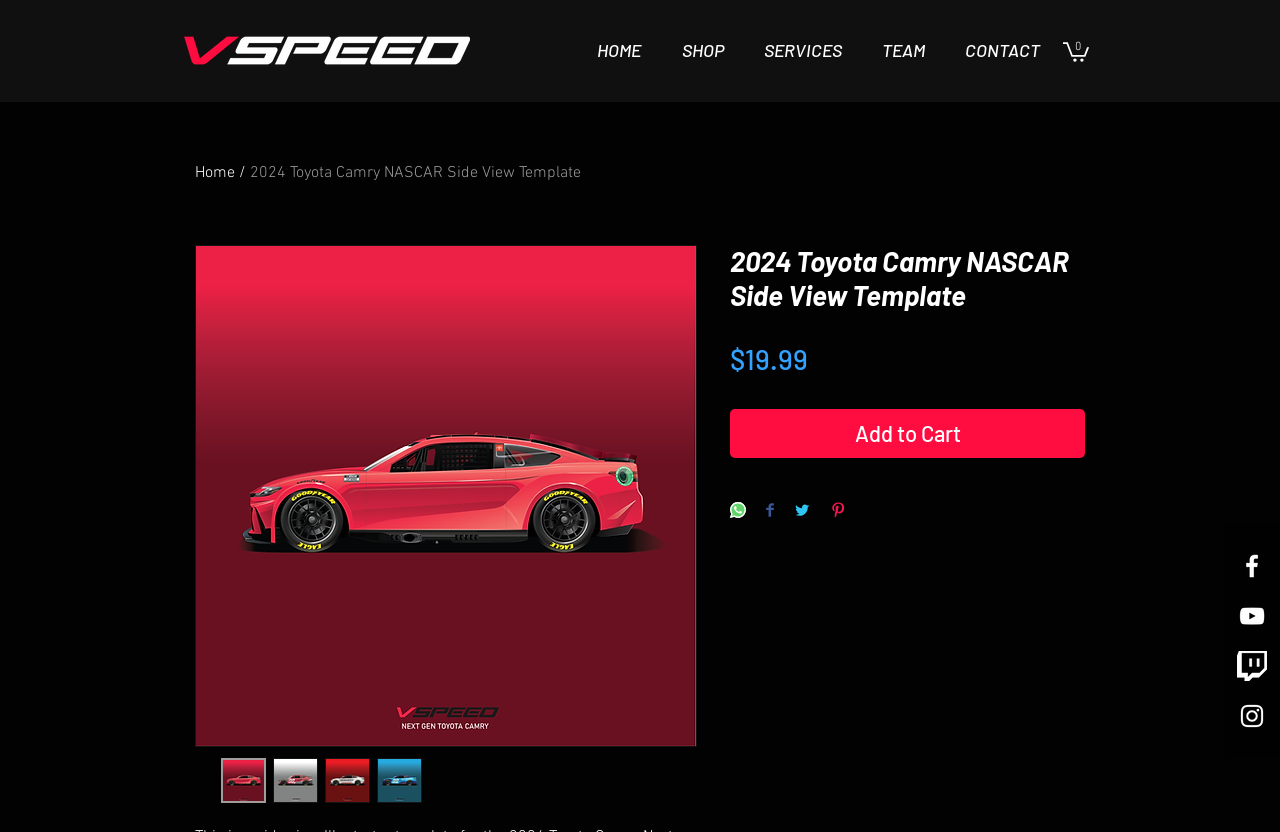Determine the bounding box coordinates of the area to click in order to meet this instruction: "Click the cart button".

[0.83, 0.048, 0.85, 0.074]